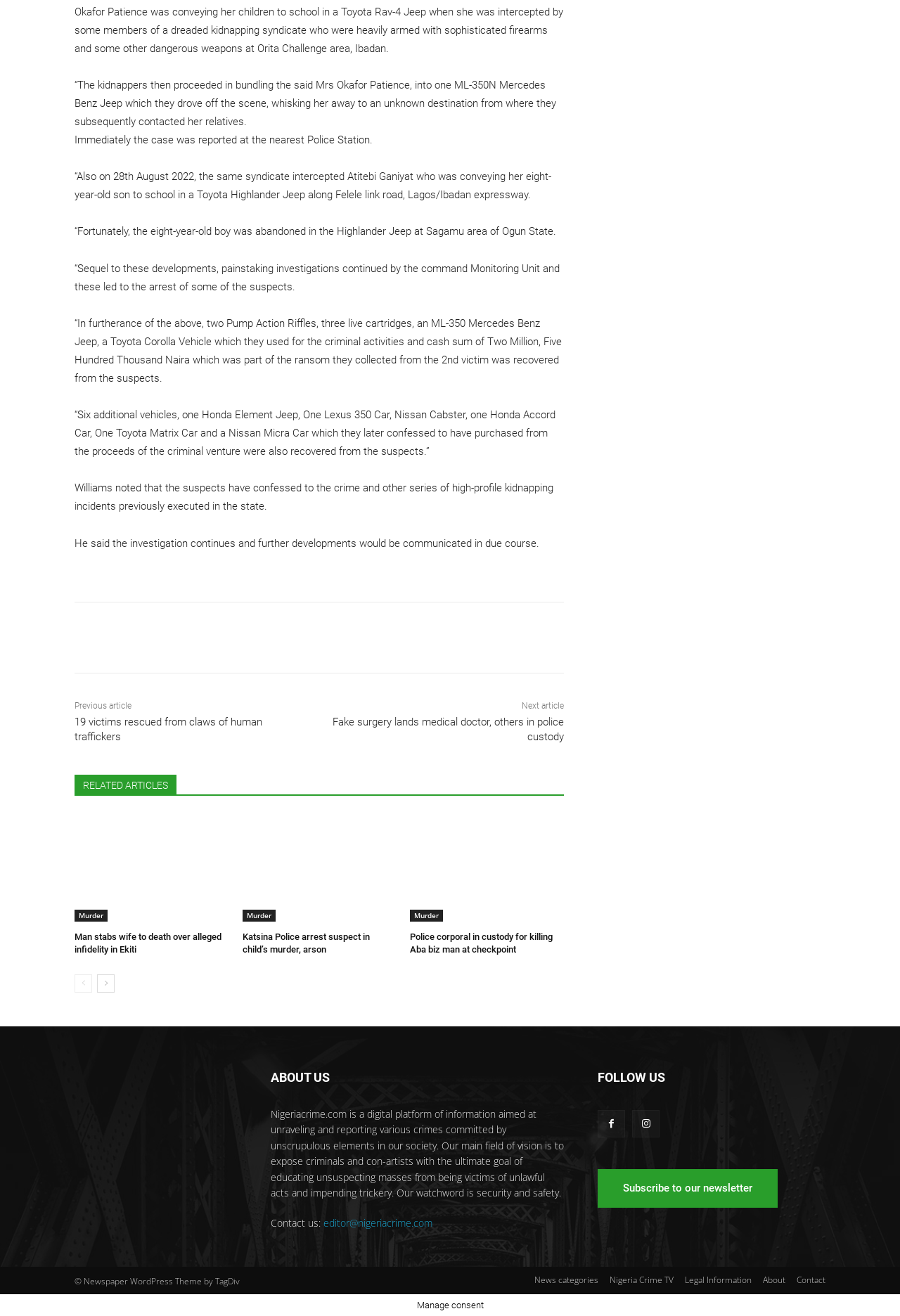Find the bounding box coordinates of the element's region that should be clicked in order to follow the given instruction: "Call the phone number". The coordinates should consist of four float numbers between 0 and 1, i.e., [left, top, right, bottom].

None